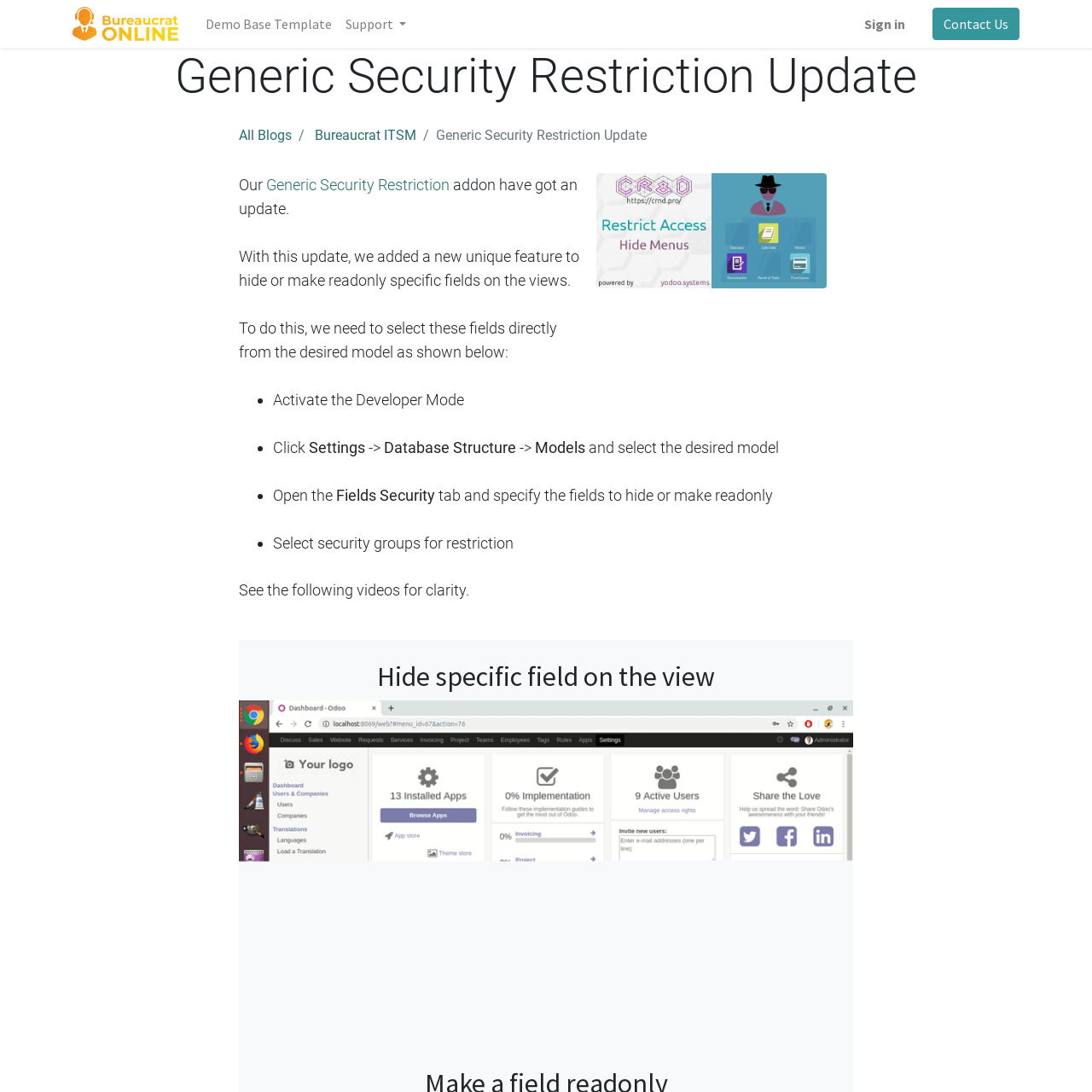Show the bounding box coordinates for the HTML element described as: "23 Mar".

None